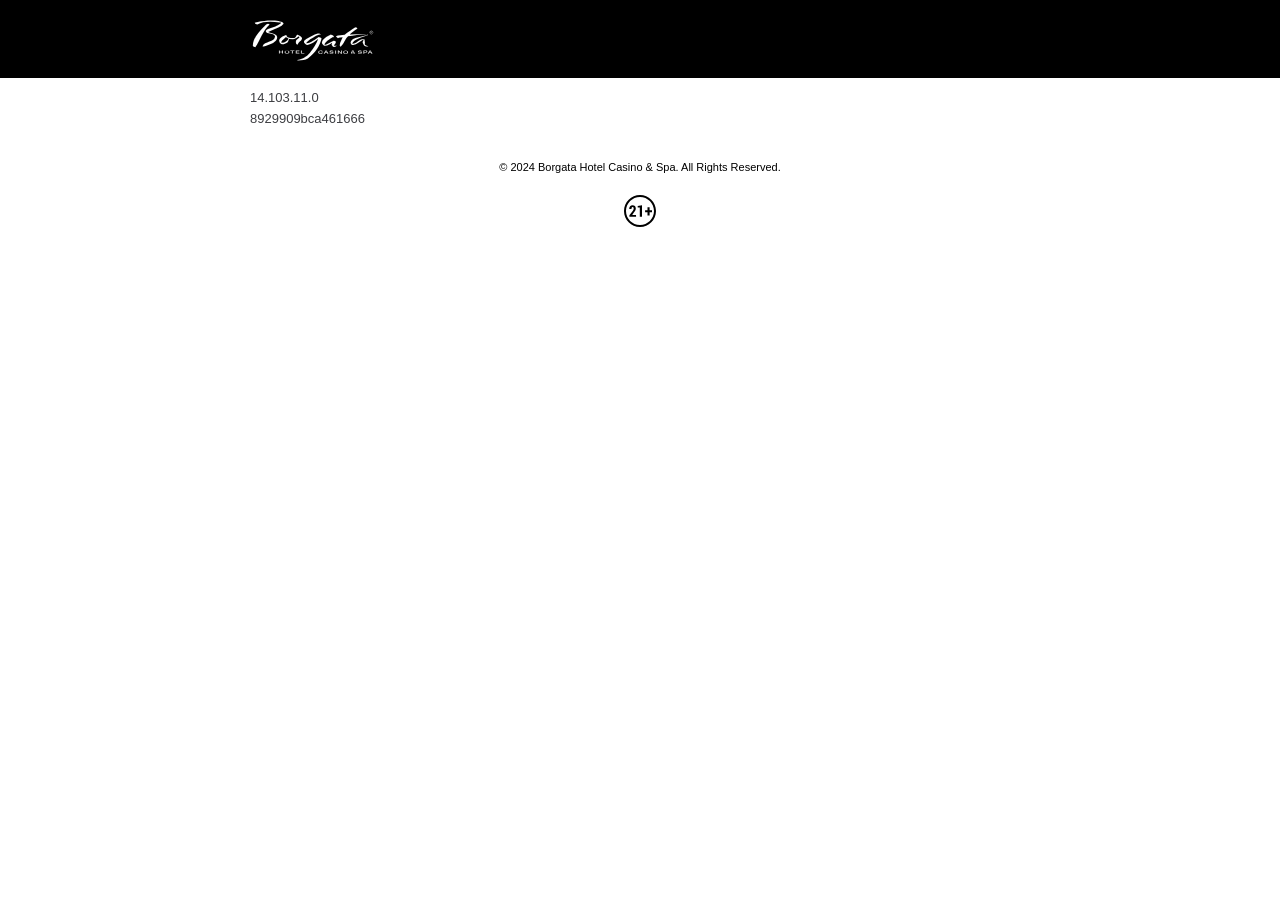What is the type of establishment?
Give a single word or phrase answer based on the content of the image.

Hotel Casino